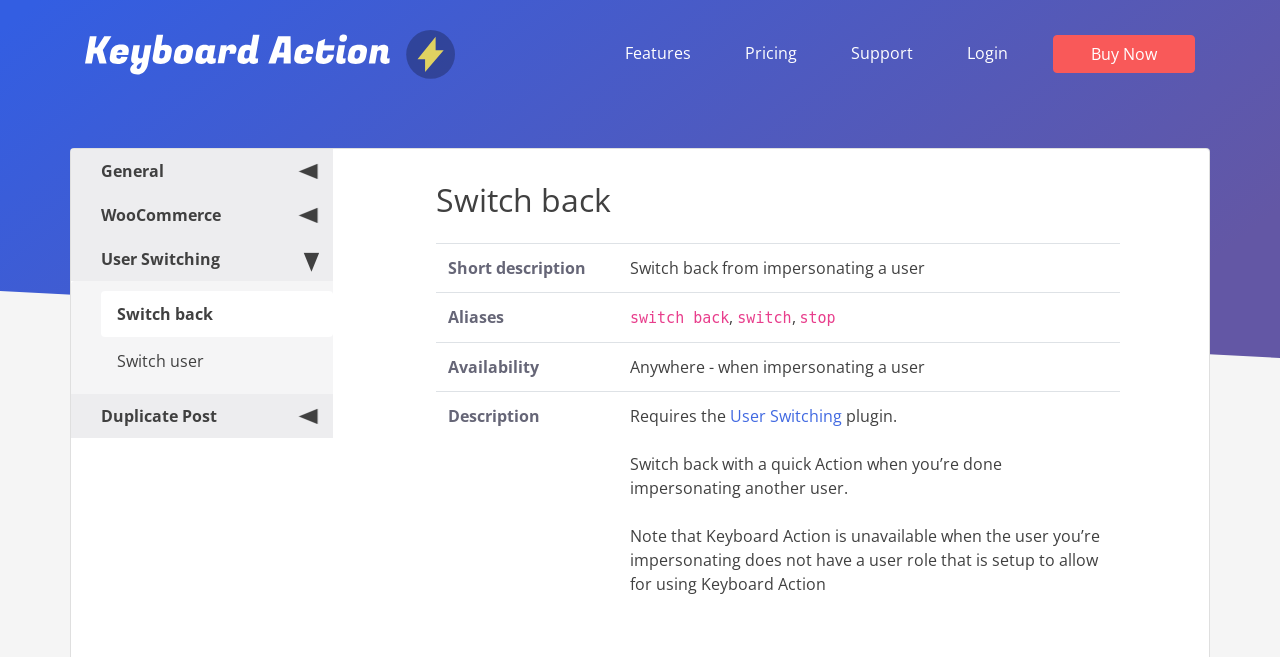Utilize the details in the image to give a detailed response to the question: What is the alternative to the 'Switch back' action?

The webpage provides a link to 'Switch user' which is an alternative to the 'Switch back' action, suggesting that it can be used to switch to a different user.